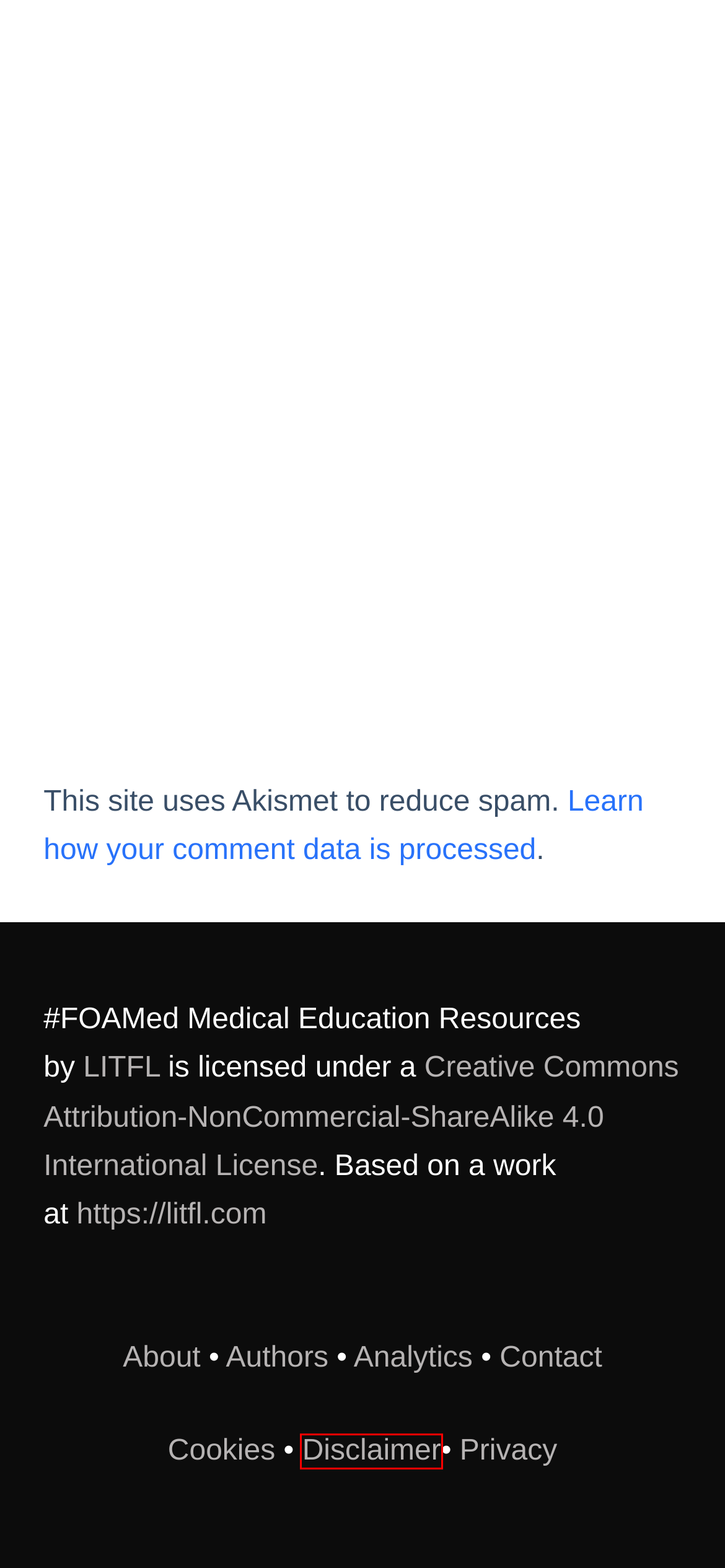Examine the screenshot of a webpage with a red rectangle bounding box. Select the most accurate webpage description that matches the new webpage after clicking the element within the bounding box. Here are the candidates:
A. LITFL Authors • LITFL Medical education Blog
B. About • LITFL • Author Bioprophiles
C. Privacy Policy • LITFL • Life in the Fast lane
D. Cookie Declaration • LITFL
E. Disclaimer • Life in the Fast Lane • LITFL Medical Blog • Legal Disclaimer
F. CC BY-NC-SA 4.0 Deed | Attribution-NonCommercial-ShareAlike 4.0 International
 | Creative Commons
G. Author Analytics
H. Privacy Policy – Akismet

E